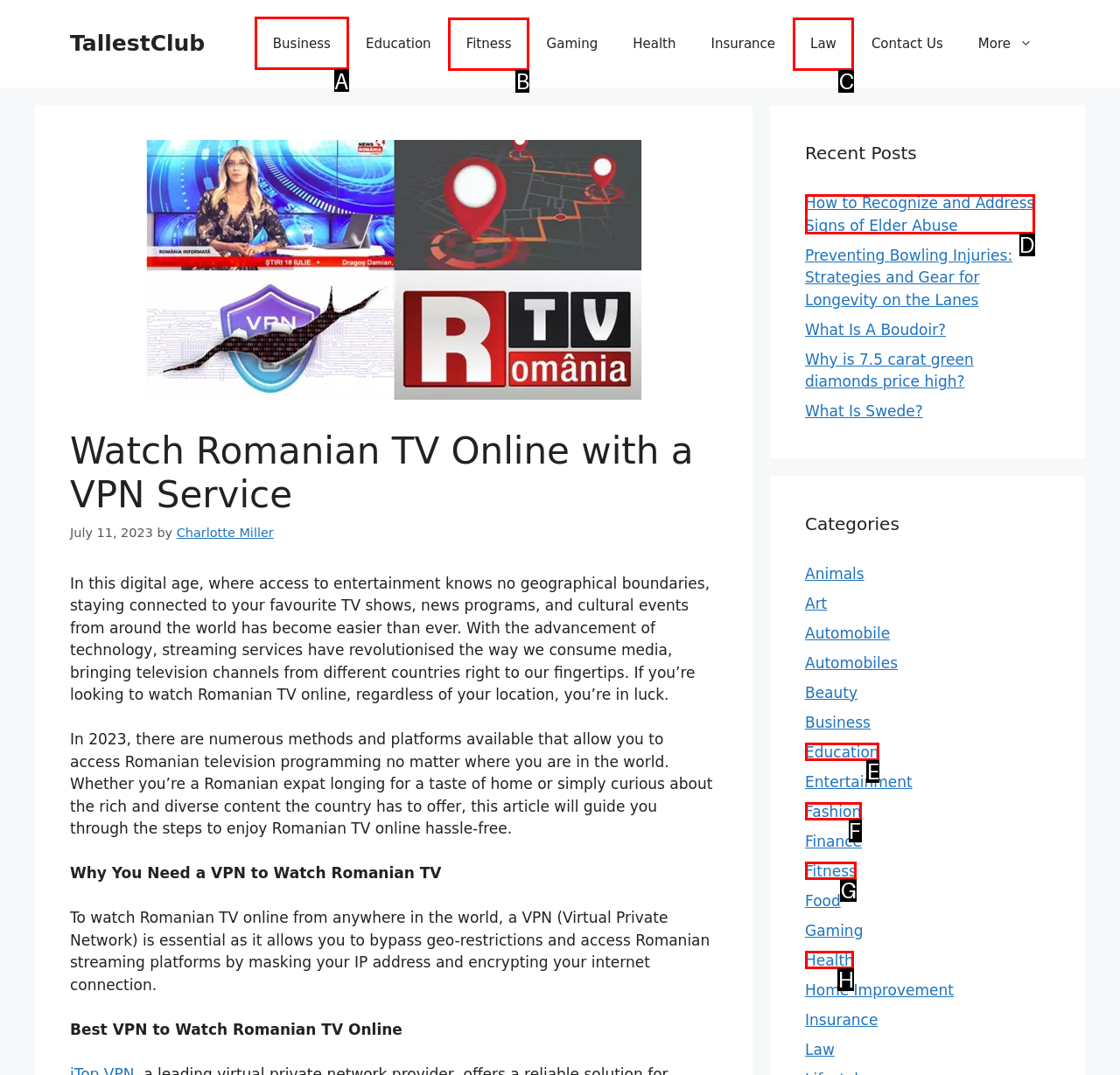Identify the letter of the UI element I need to click to carry out the following instruction: Click on the 'Business' link in the primary navigation

A